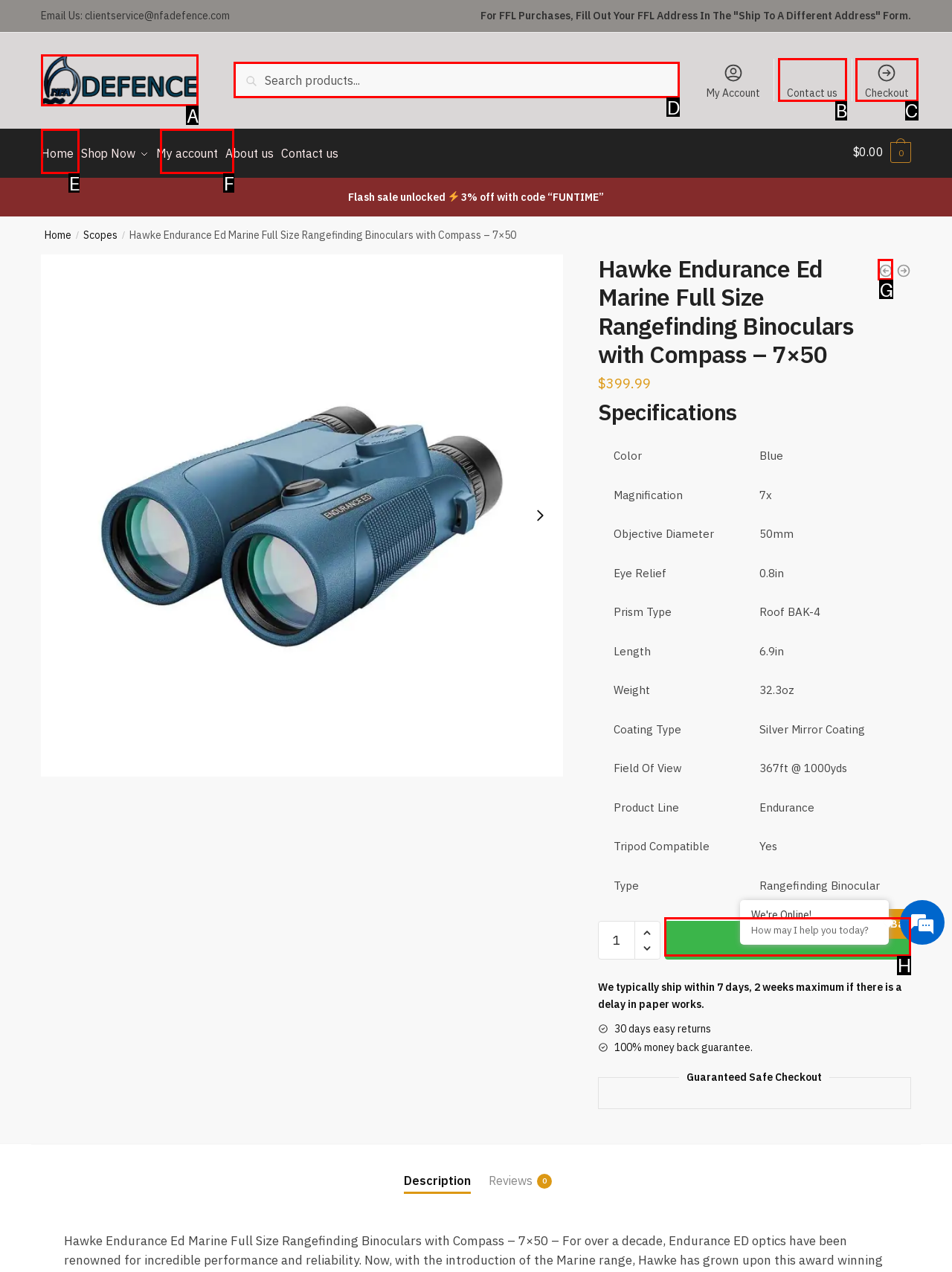Determine the letter of the element you should click to carry out the task: Search for products
Answer with the letter from the given choices.

D